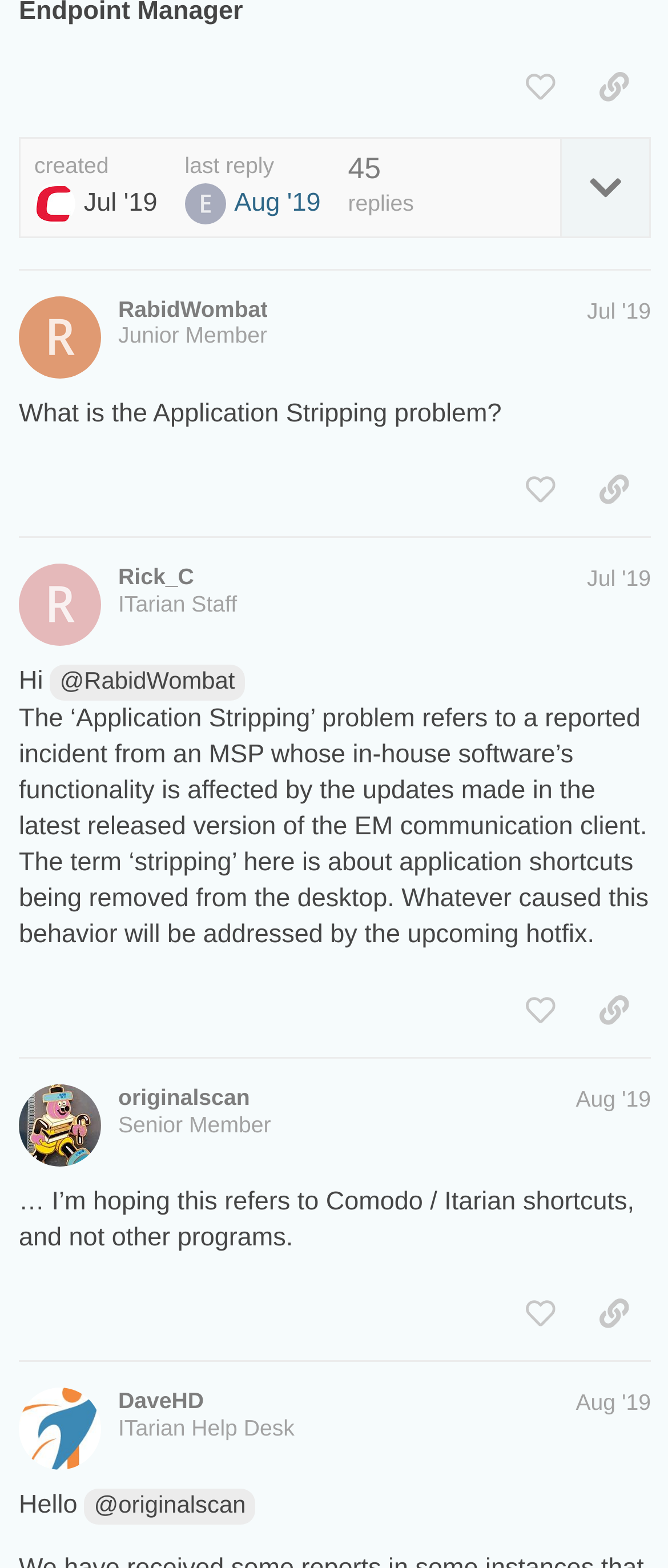Determine the bounding box coordinates for the area that should be clicked to carry out the following instruction: "share a link to this post".

[0.864, 0.035, 0.974, 0.077]